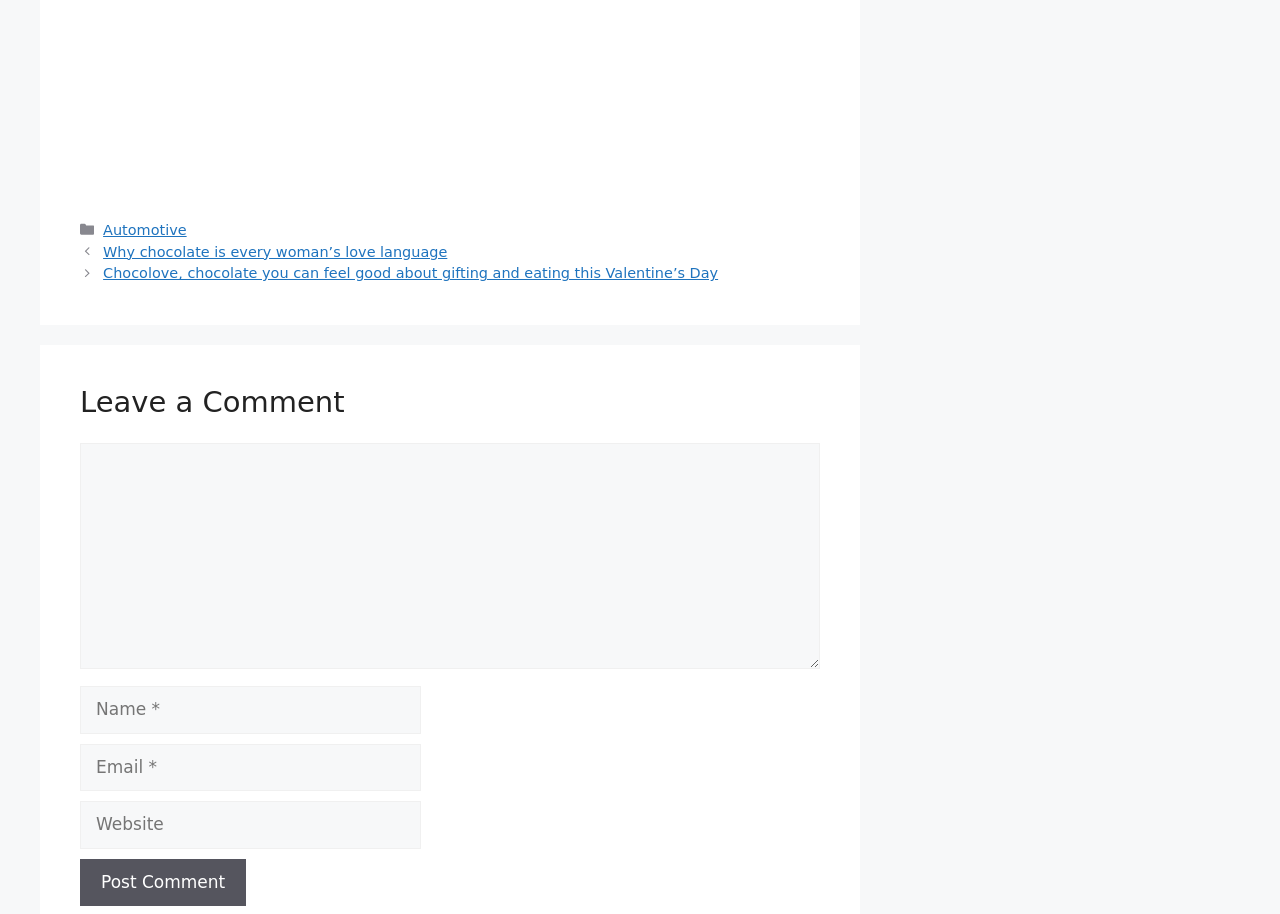Determine the bounding box coordinates of the region I should click to achieve the following instruction: "Click on the 'Post Comment' button". Ensure the bounding box coordinates are four float numbers between 0 and 1, i.e., [left, top, right, bottom].

[0.062, 0.94, 0.192, 0.992]